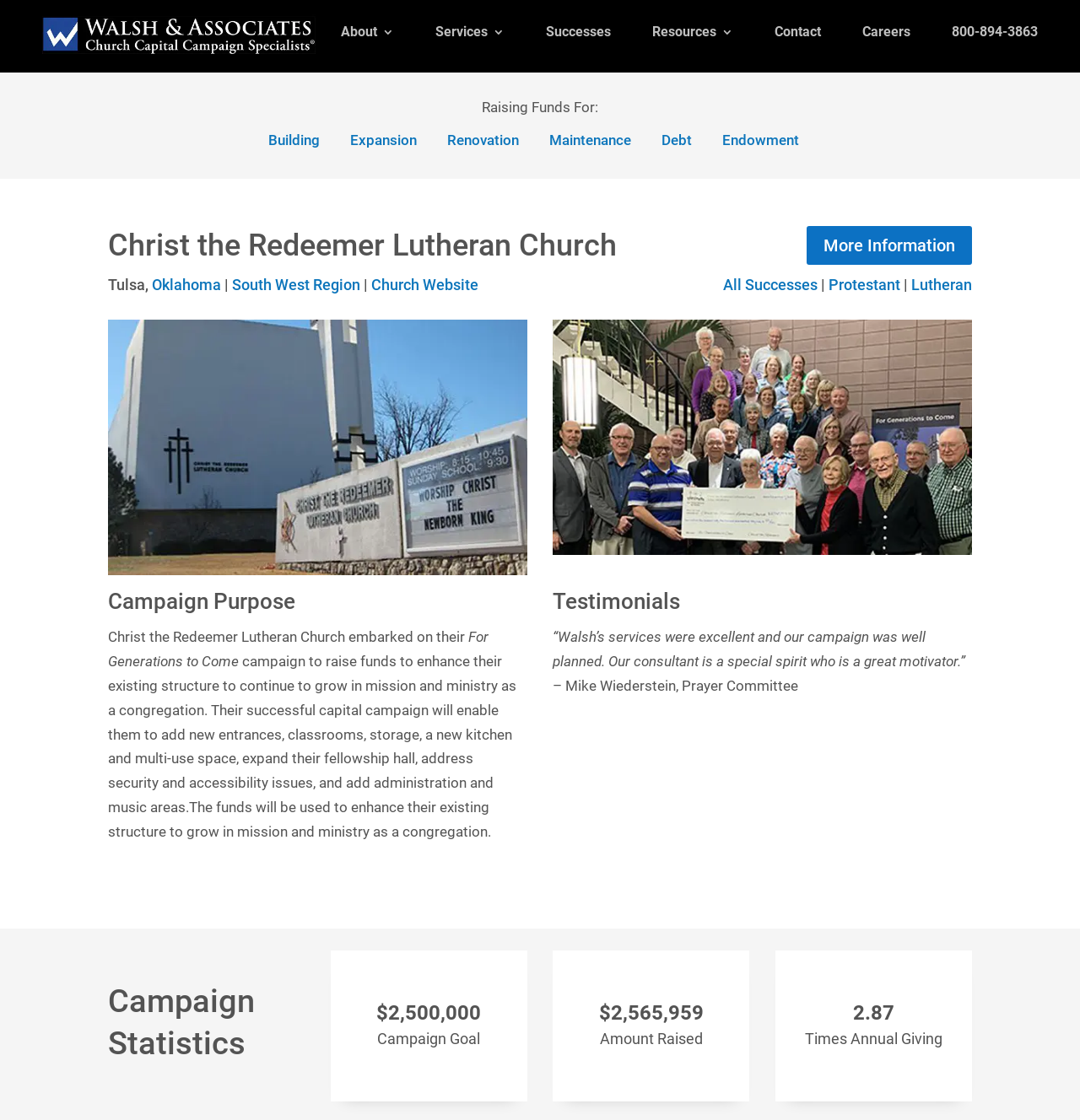What is the name of the church? Please answer the question using a single word or phrase based on the image.

Christ the Redeemer Lutheran Church